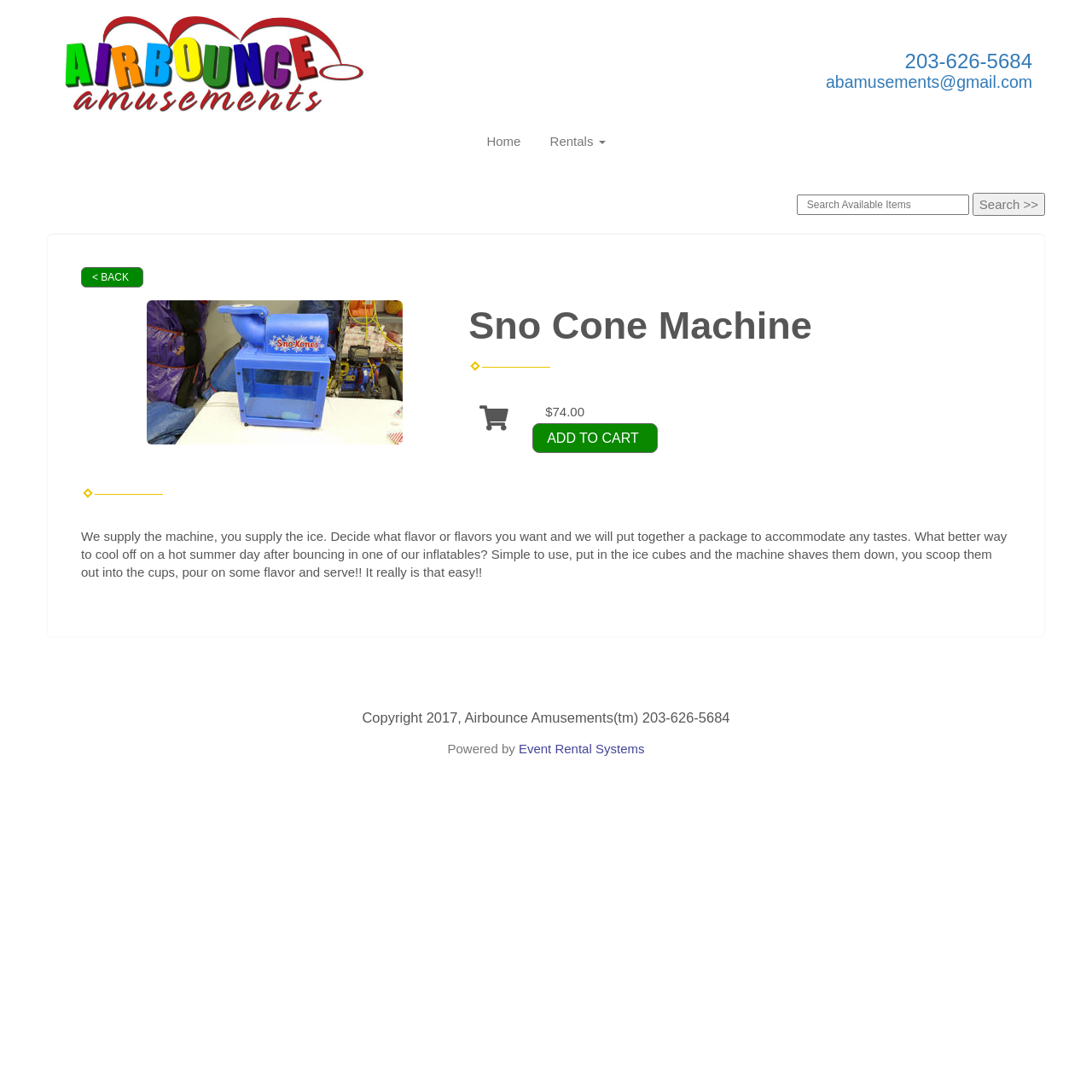How do you use the Sno Cone Machine?
Based on the image, answer the question with as much detail as possible.

I found the instructions on how to use the Sno Cone Machine by reading the text below the machine's image, which explains that you need to put in ice cubes and the machine will shave them down, then you scoop them out into cups and add flavor.